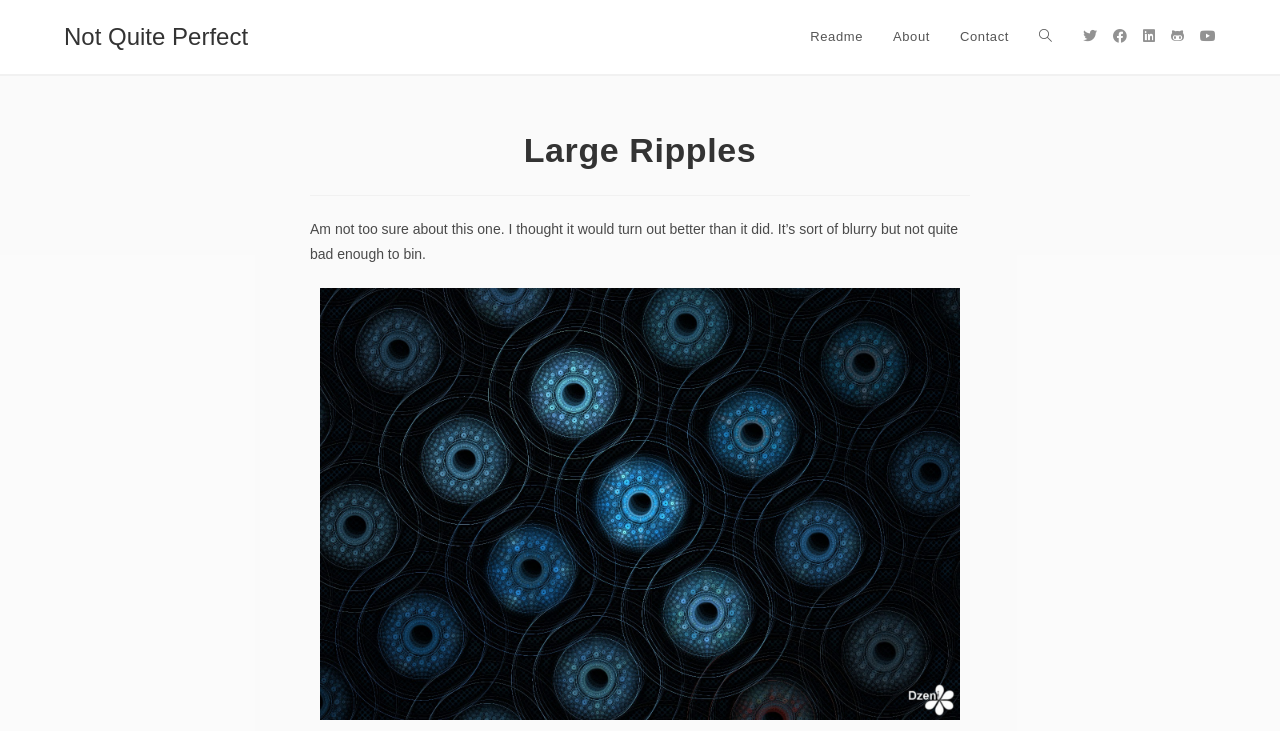Respond to the following question with a brief word or phrase:
What is the author's opinion about the image?

Not quite perfect